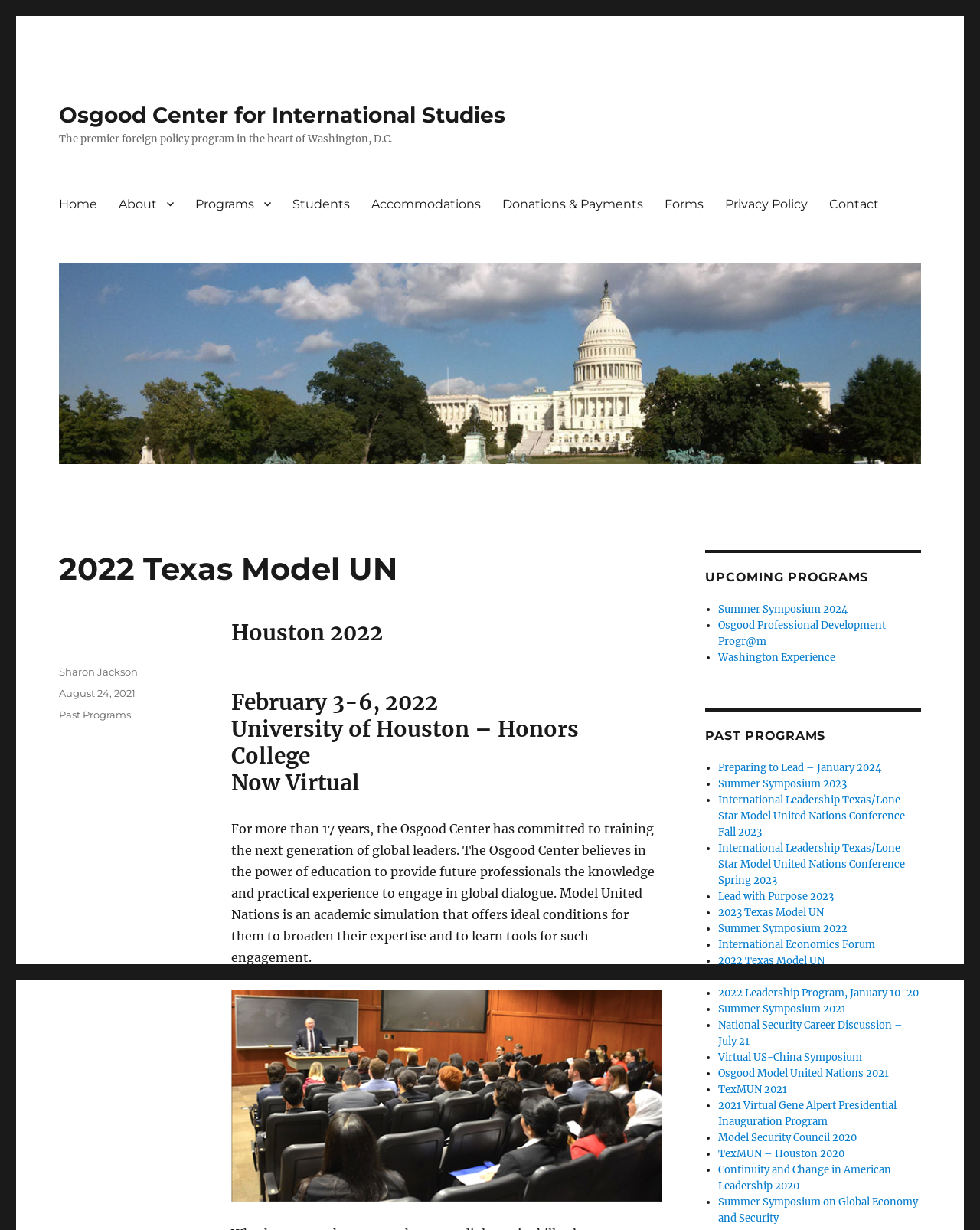Refer to the image and offer a detailed explanation in response to the question: What is the name of the upcoming program?

The name of the upcoming program can be found in the 'Upcoming Programs' section, where it lists several programs, including 'Summer Symposium 2024'.